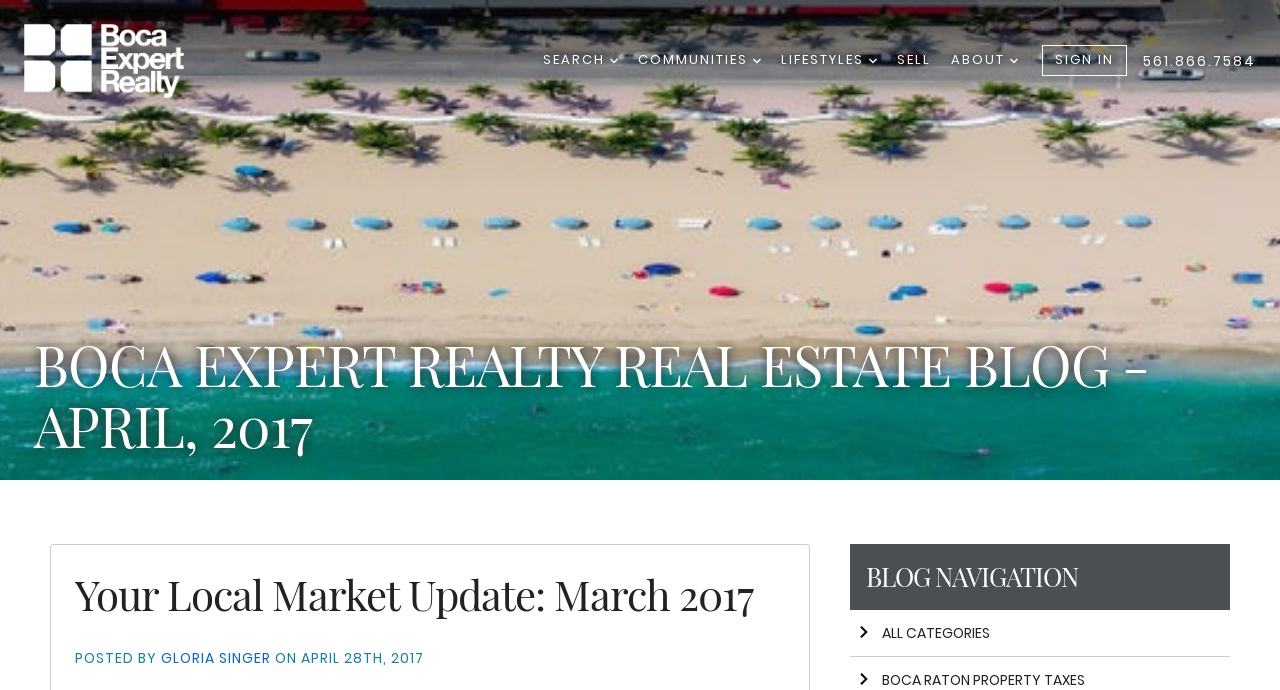What is the phone number displayed on the webpage?
Answer the question with detailed information derived from the image.

I found the phone number by examining the link element with the text '561.866.7584' at coordinates [0.893, 0.075, 0.981, 0.101]. This phone number is likely displayed on the webpage for users to contact the real estate agency.